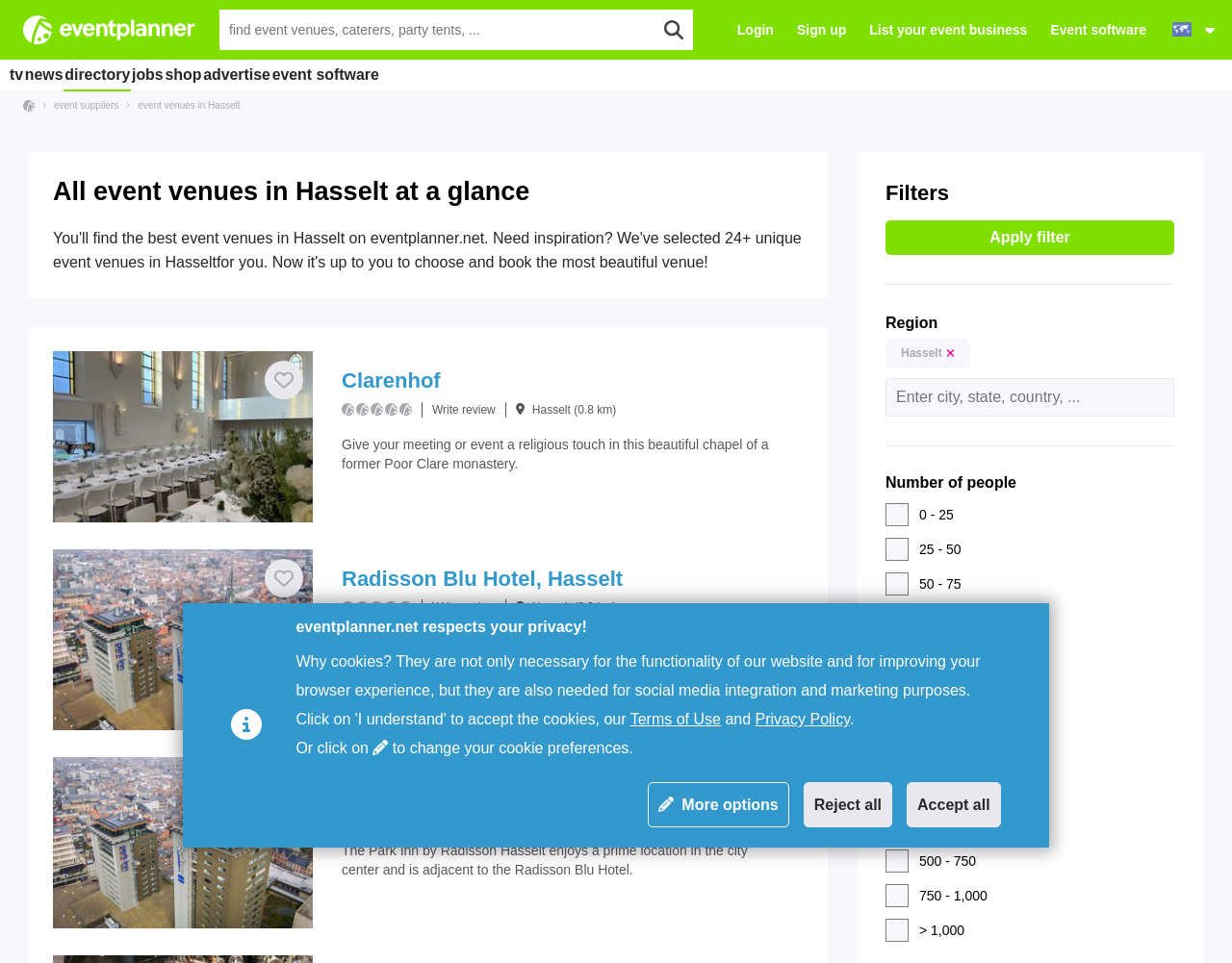Identify the headline of the webpage and generate its text content.

All event venues in Hasselt at a glance